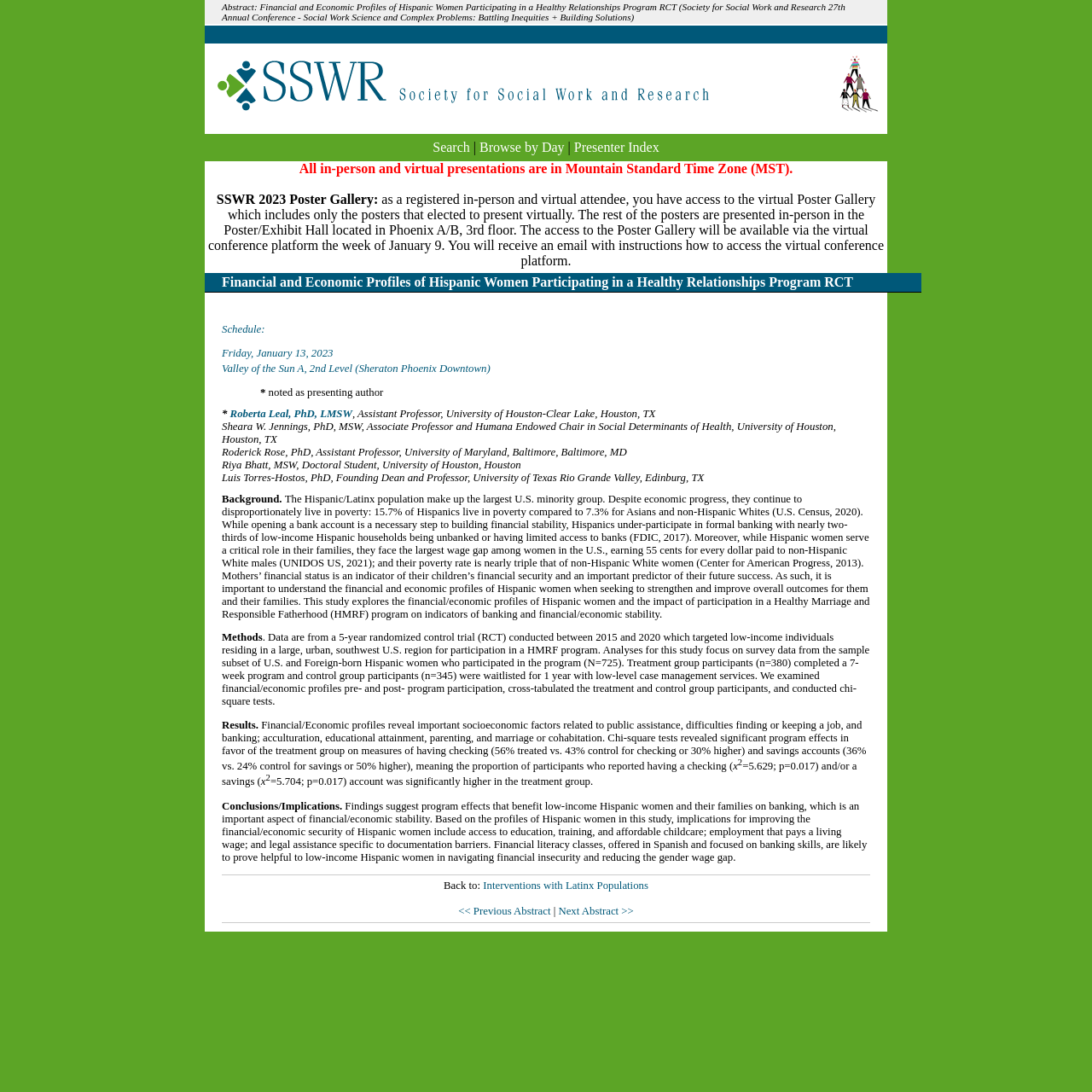Determine the bounding box coordinates of the region to click in order to accomplish the following instruction: "View Presenter Index". Provide the coordinates as four float numbers between 0 and 1, specifically [left, top, right, bottom].

[0.526, 0.128, 0.604, 0.141]